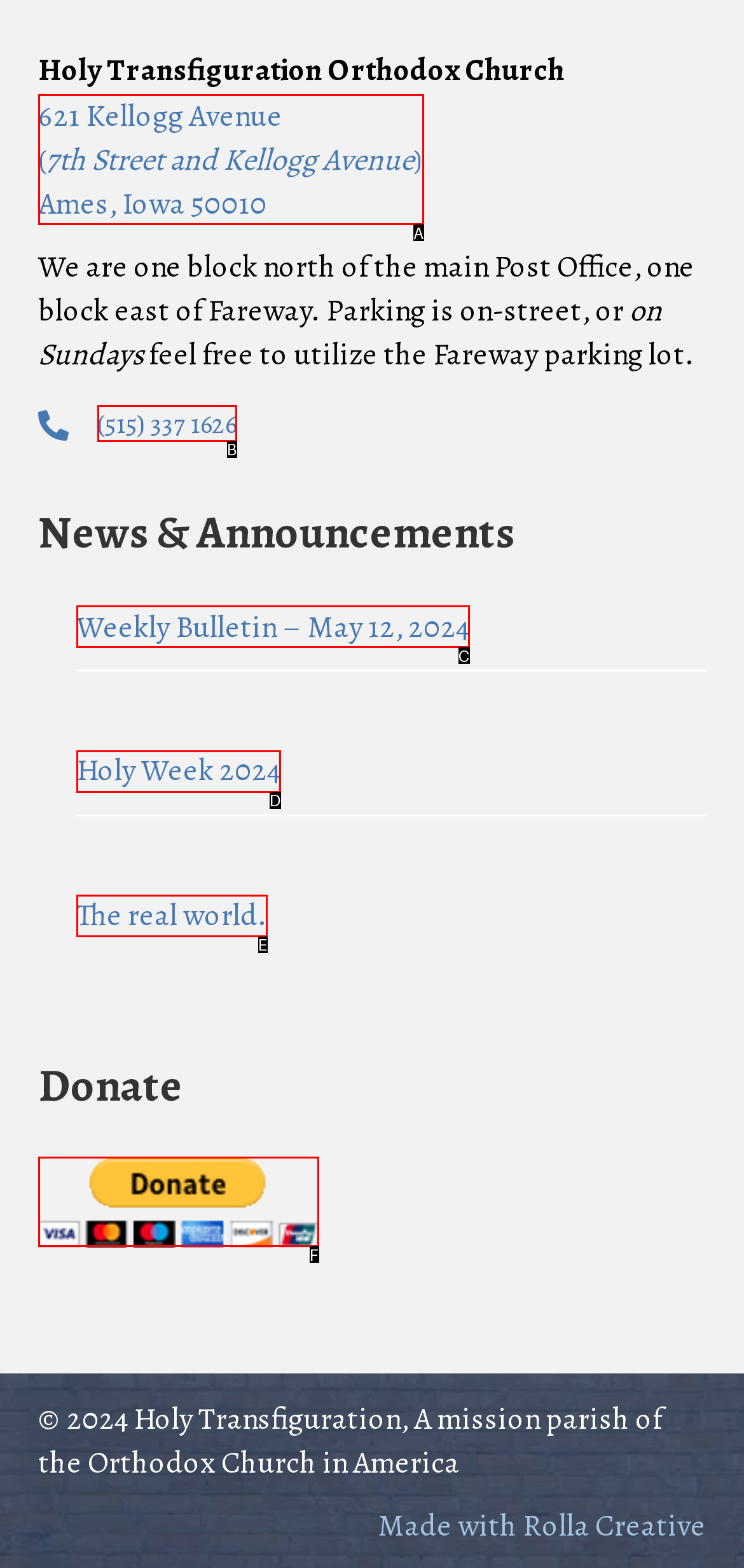Identify the HTML element that best fits the description: (515) 337 1626. Respond with the letter of the corresponding element.

B